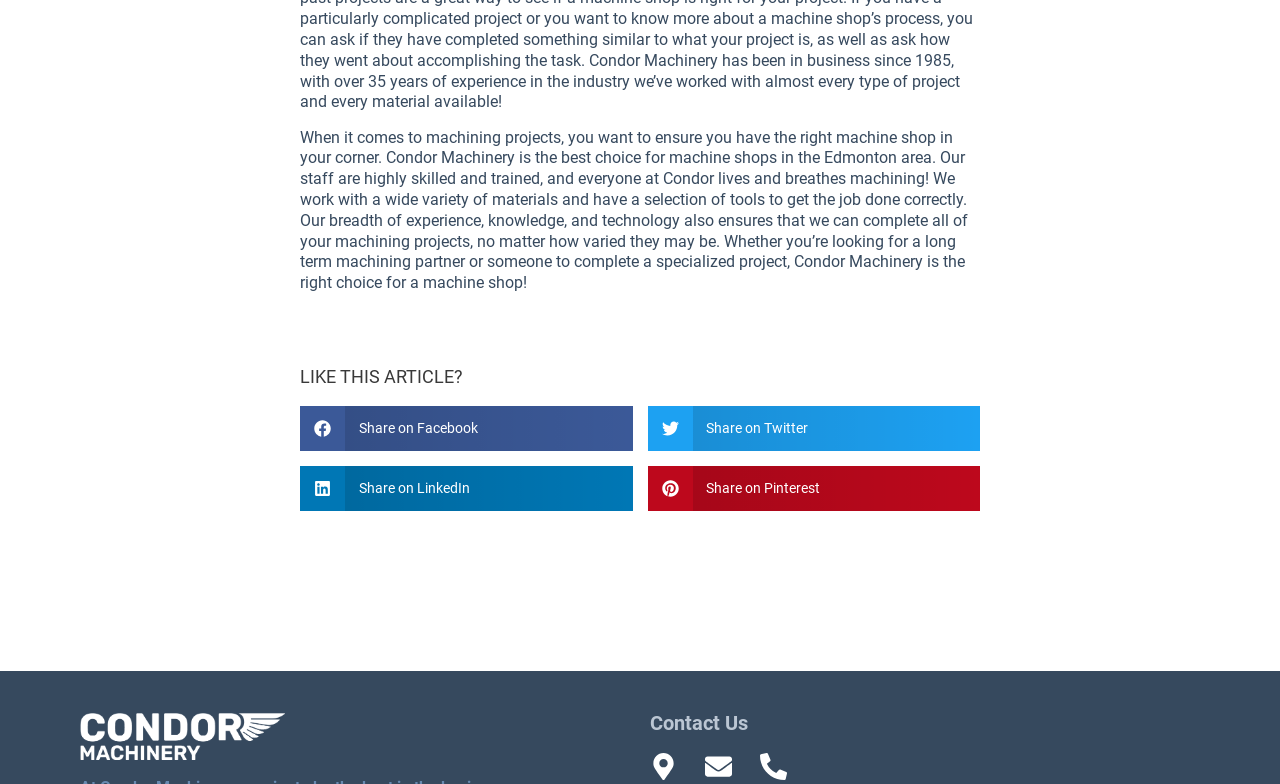What is the tone of the article about Condor Machinery?
Using the image, provide a concise answer in one word or a short phrase.

Promotional